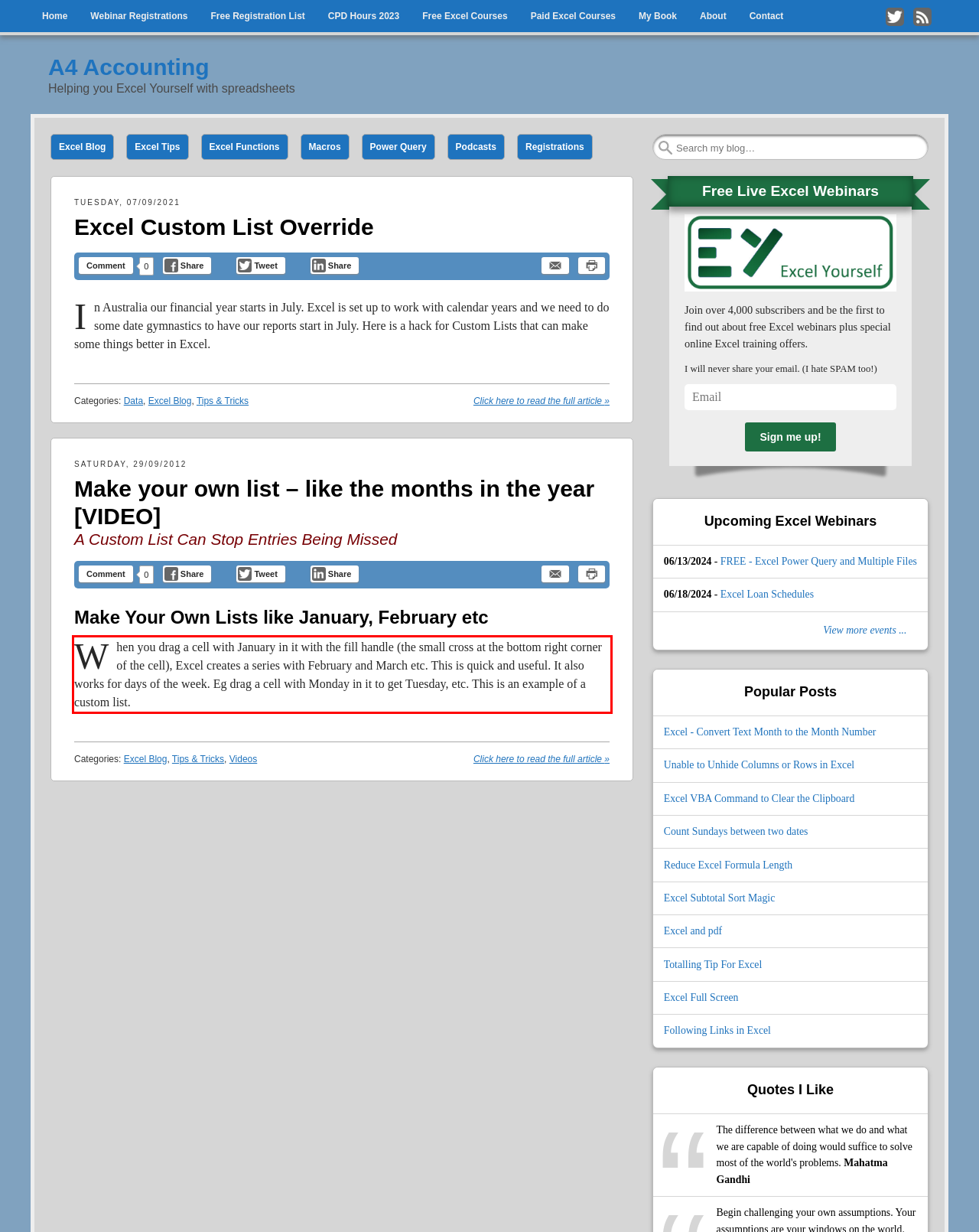You have a screenshot with a red rectangle around a UI element. Recognize and extract the text within this red bounding box using OCR.

W hen you drag a cell with January in it with the fill handle (the small cross at the bottom right corner of the cell), Excel creates a series with February and March etc. This is quick and useful. It also works for days of the week. Eg drag a cell with Monday in it to get Tuesday, etc. This is an example of a custom list.